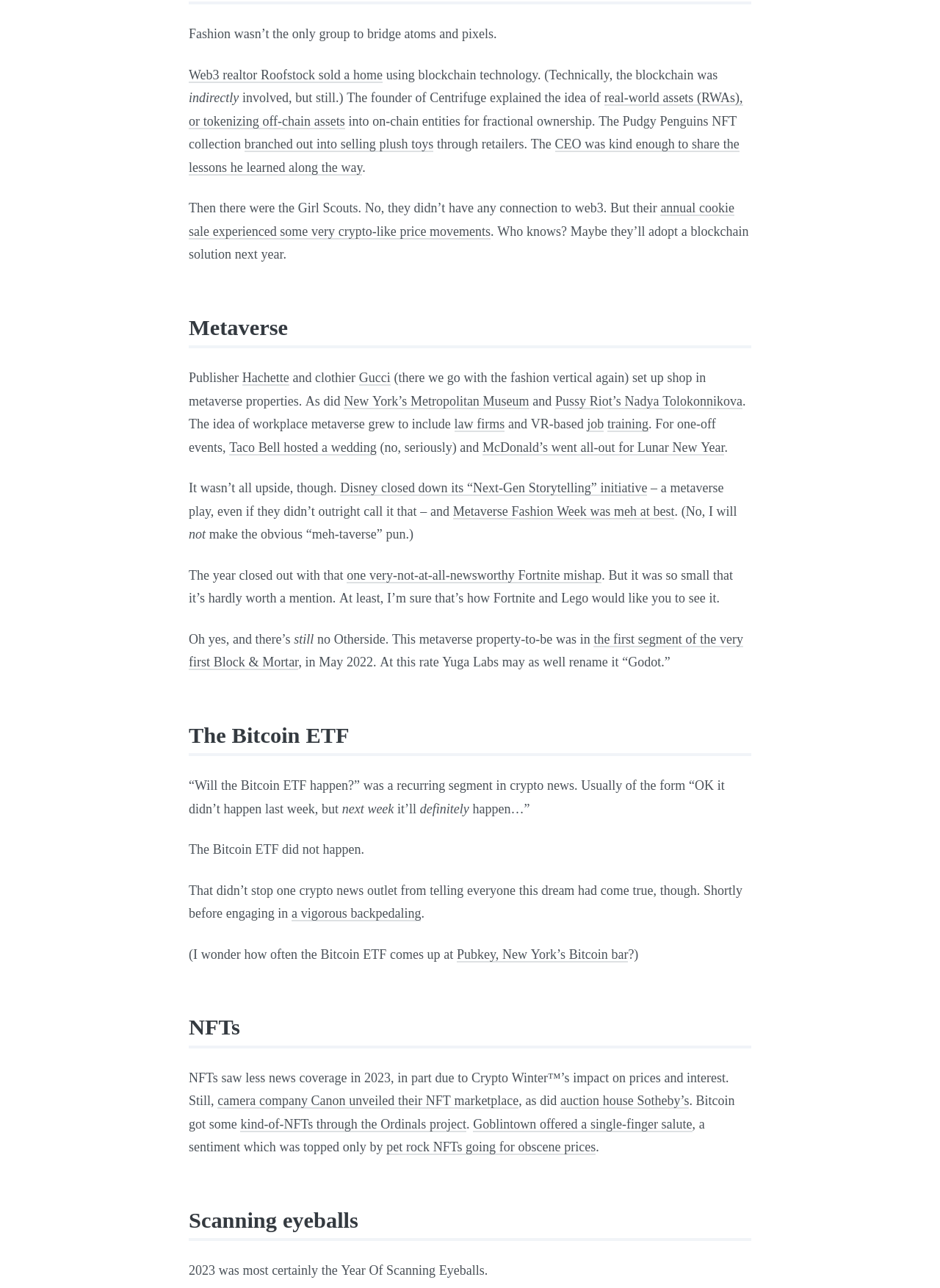Please reply to the following question with a single word or a short phrase:
What is the topic of the first heading?

Metaverse